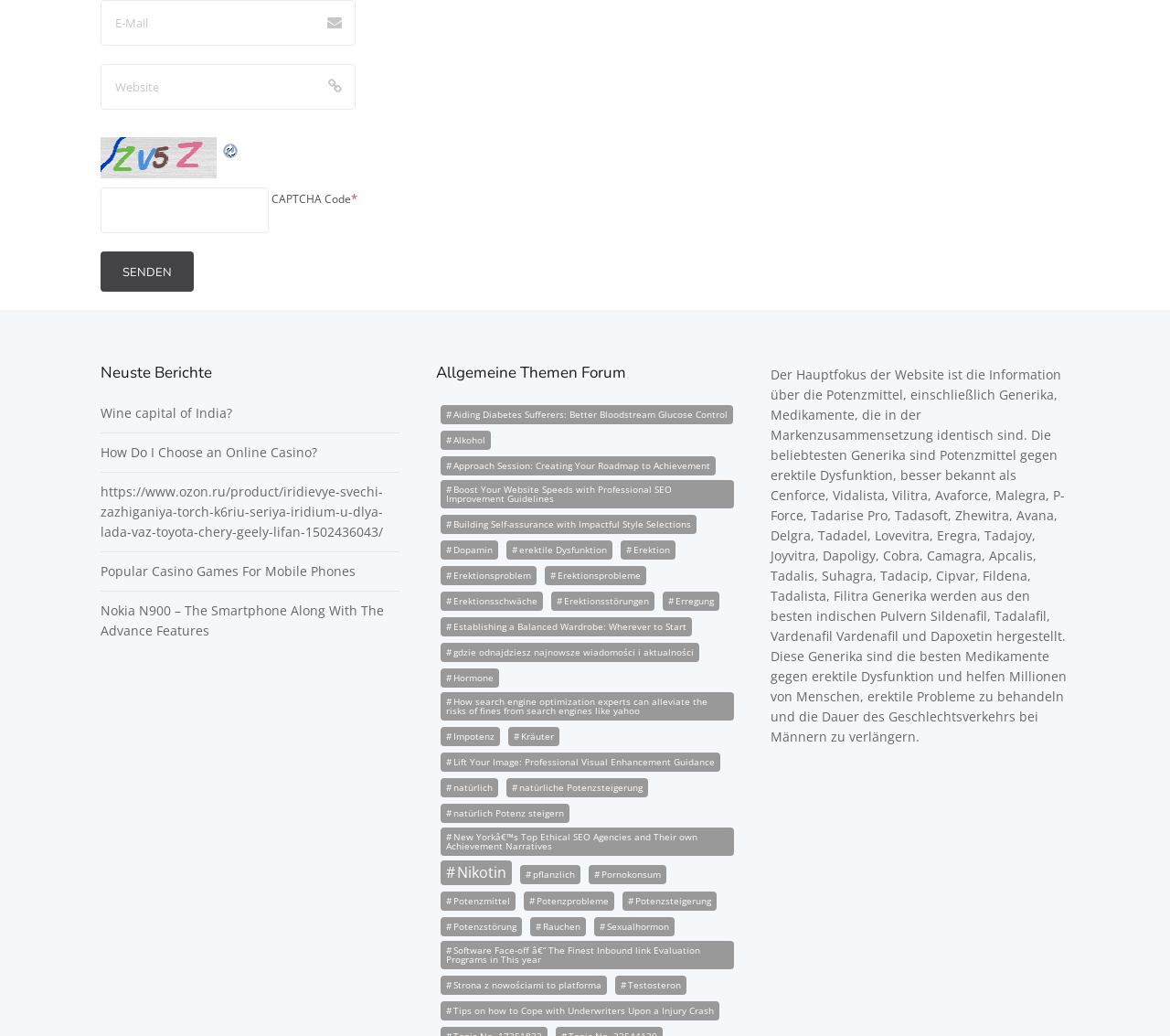Can you identify the bounding box coordinates of the clickable region needed to carry out this instruction: 'Visit 'Wine capital of India?' page'? The coordinates should be four float numbers within the range of 0 to 1, stated as [left, top, right, bottom].

[0.086, 0.39, 0.198, 0.407]